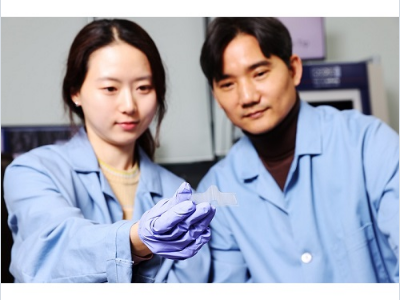What is the goal of the researchers' study?
Carefully analyze the image and provide a detailed answer to the question.

The researchers are working on a broader study aimed at developing piezoelectric scaffolds that enhance bone healing by mimicking the natural environment necessary for regeneration, which represents a significant advancement in materials science with potential applications in medical treatments and regenerative medicine.